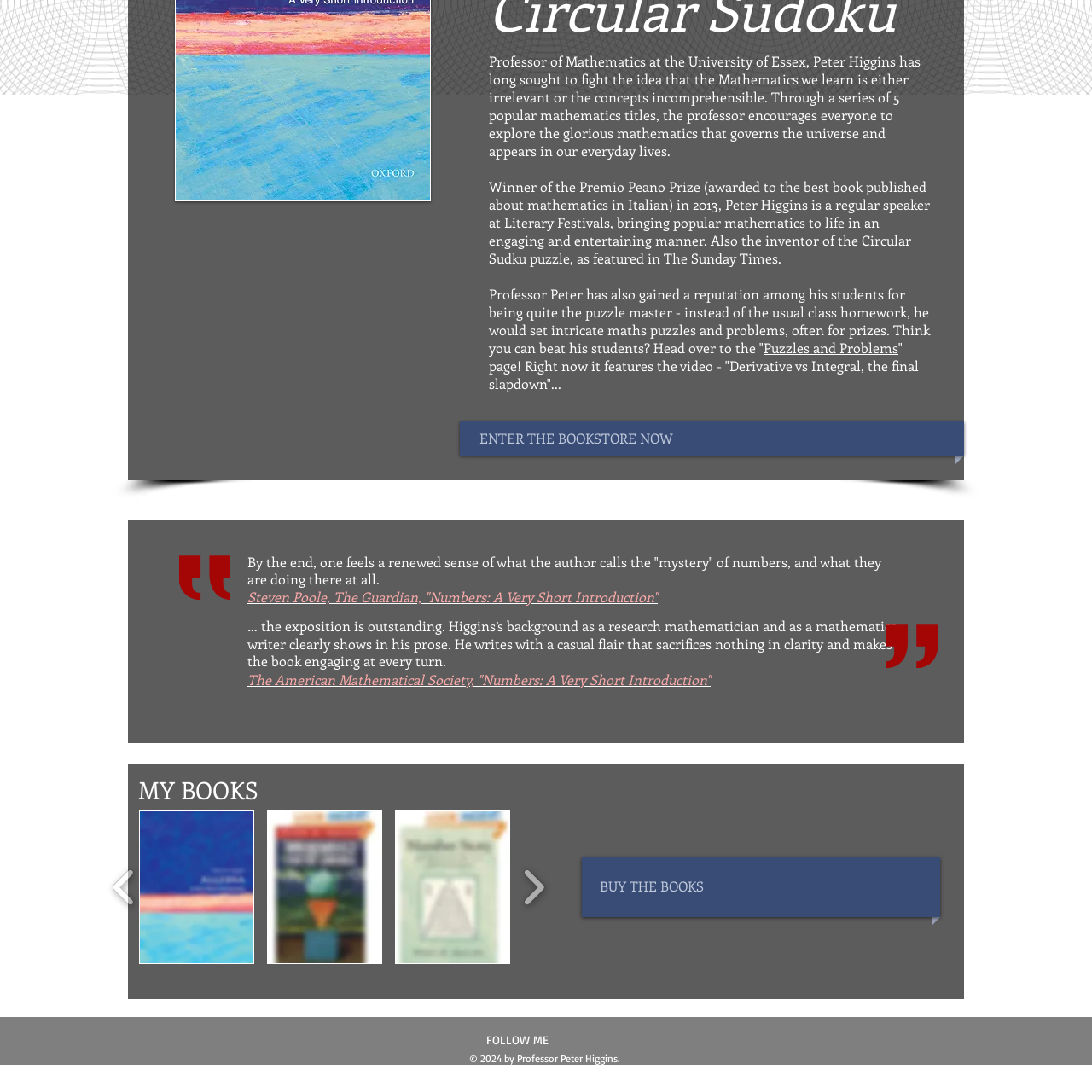Observe the section highlighted in yellow, What is the subject of the book? 
Please respond using a single word or phrase.

Mathematics